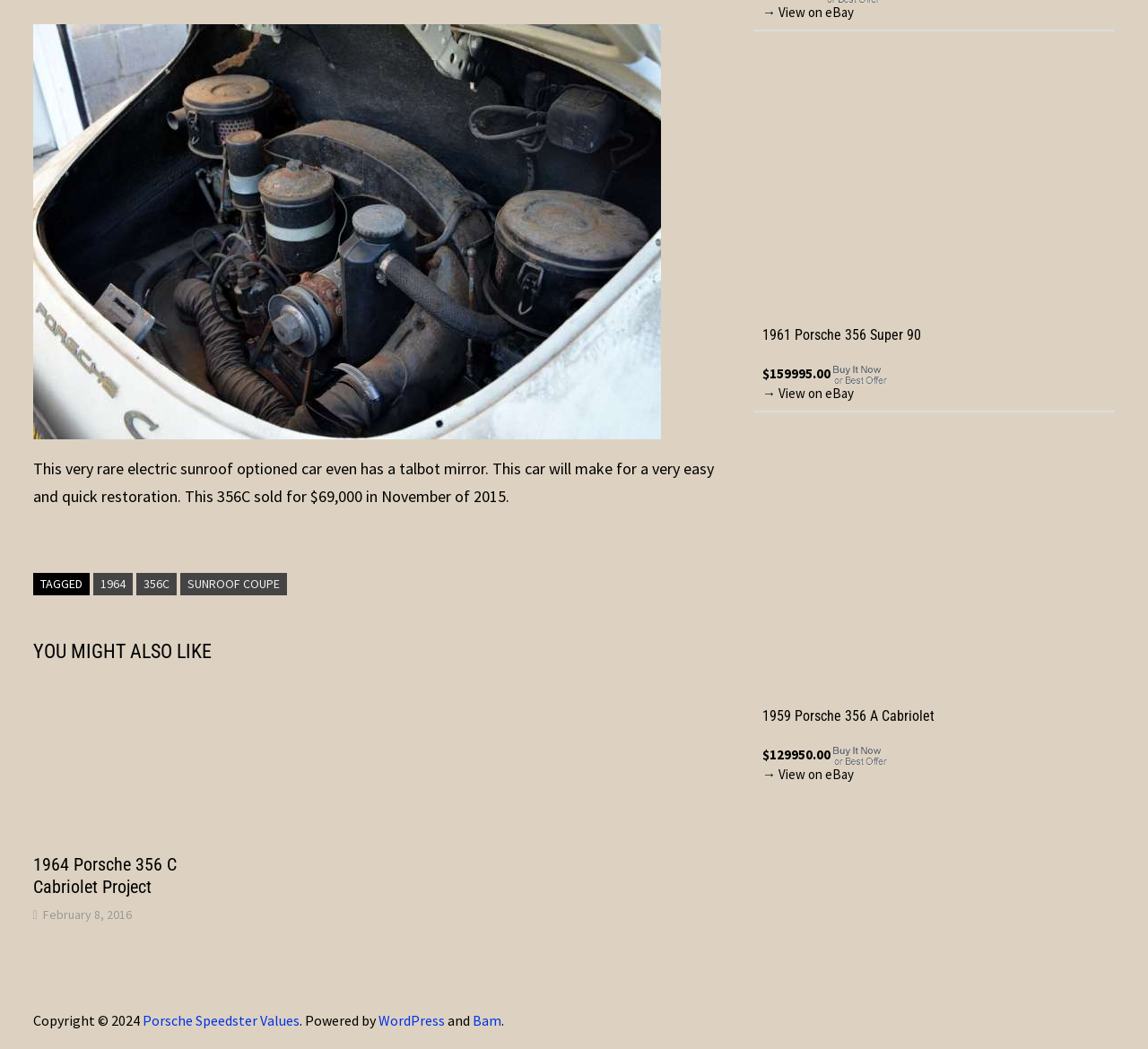Could you determine the bounding box coordinates of the clickable element to complete the instruction: "Learn about Porsche Speedster Values"? Provide the coordinates as four float numbers between 0 and 1, i.e., [left, top, right, bottom].

[0.124, 0.964, 0.261, 0.981]